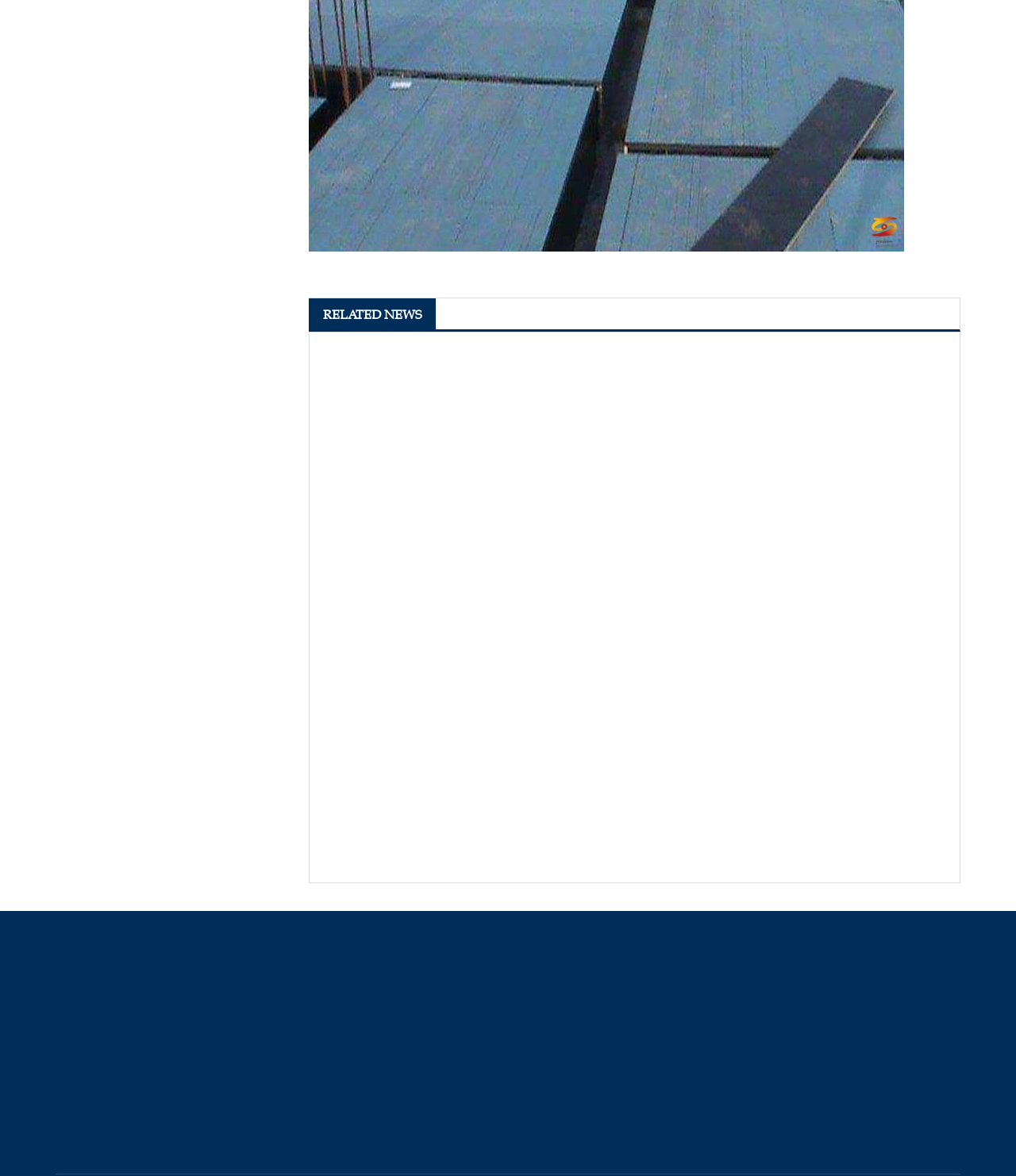What is the main topic of this webpage?
Using the information from the image, give a concise answer in one word or a short phrase.

Plastic machinery